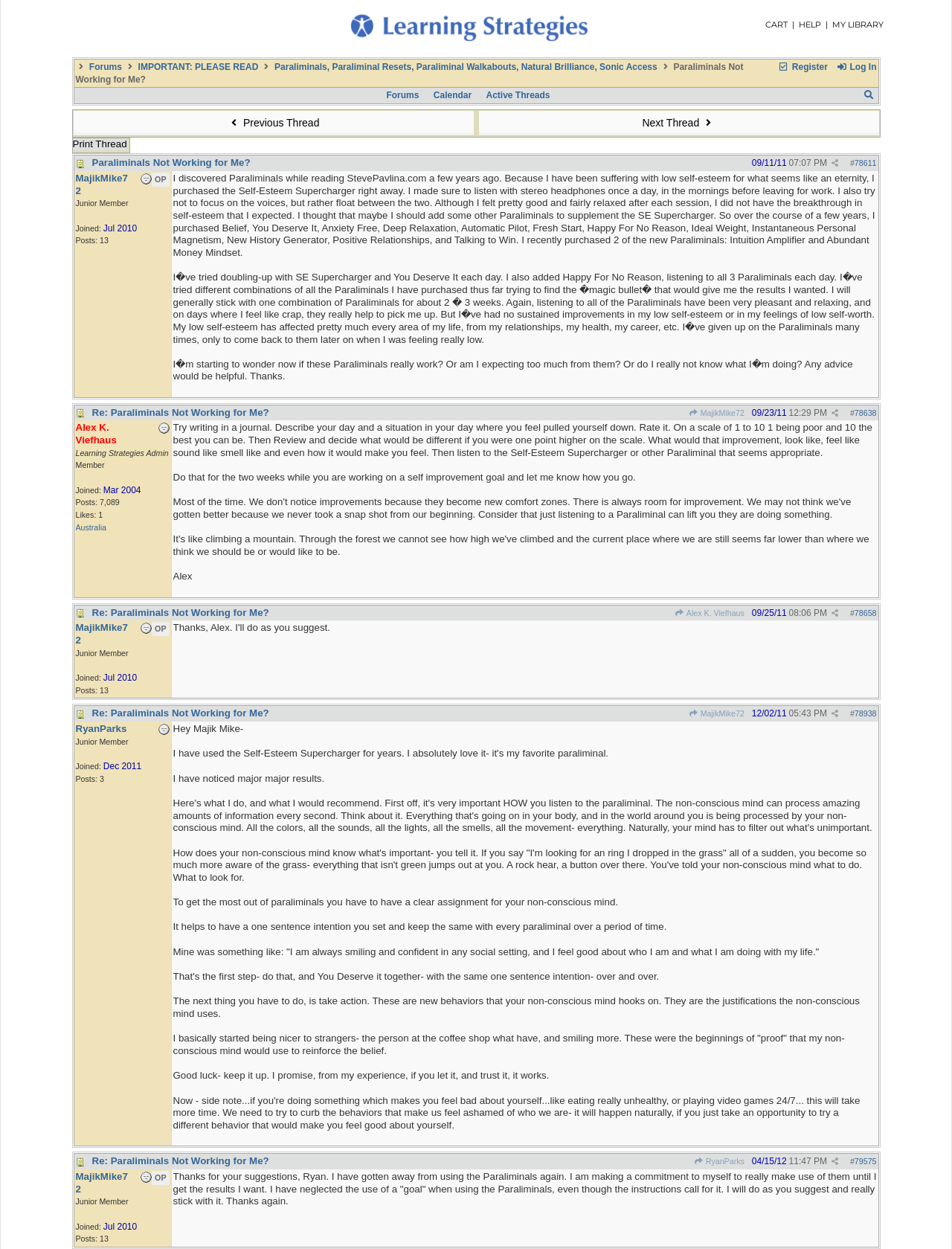Identify the bounding box for the described UI element: "Paraliminals Not Working for Me?".

[0.096, 0.126, 0.263, 0.135]